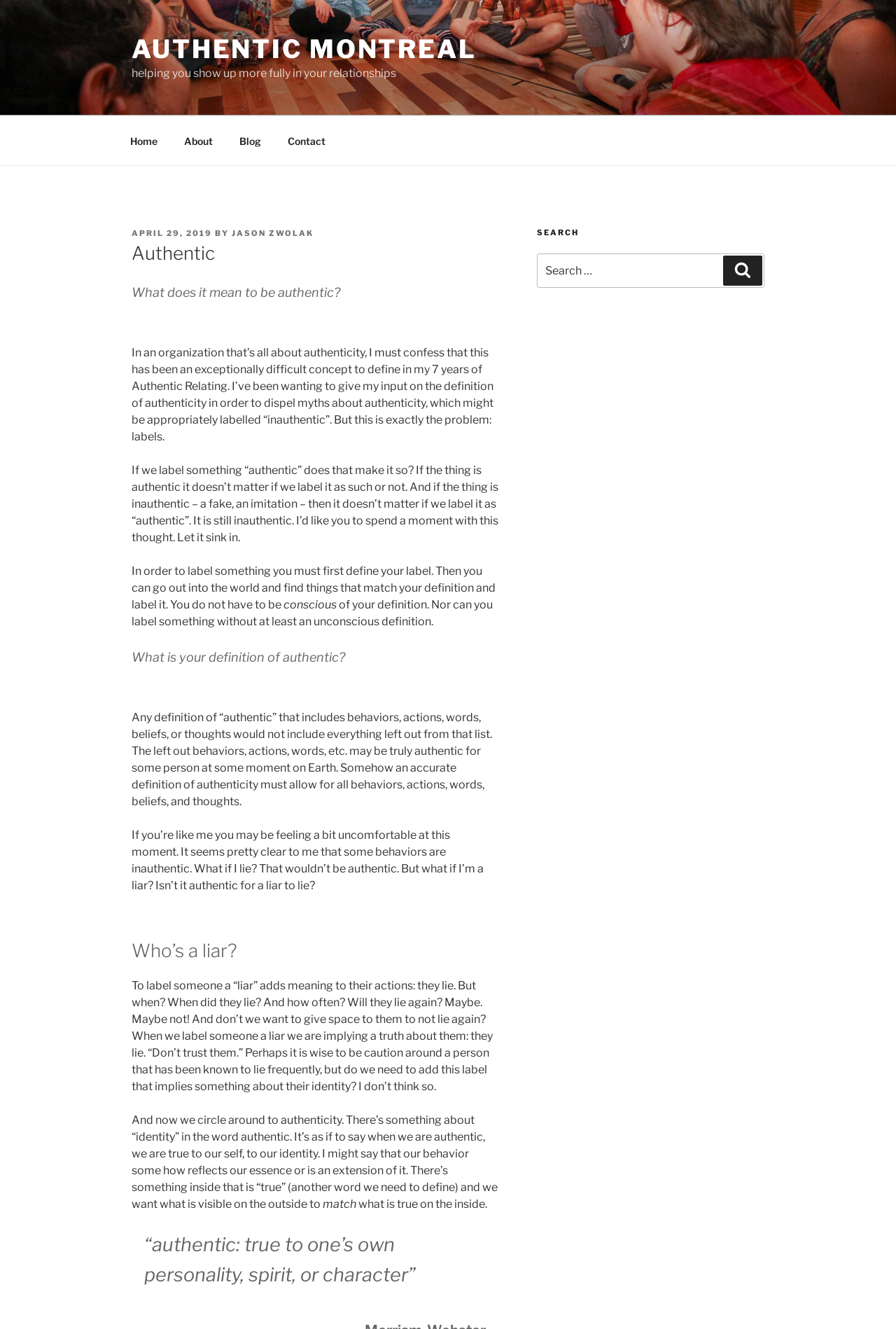What is the purpose of the search bar in the sidebar?
Please give a detailed and elaborate answer to the question based on the image.

The purpose of the search bar in the sidebar is to allow users to search for specific content within the blog, as indicated by the label 'Search for:' and the search box.